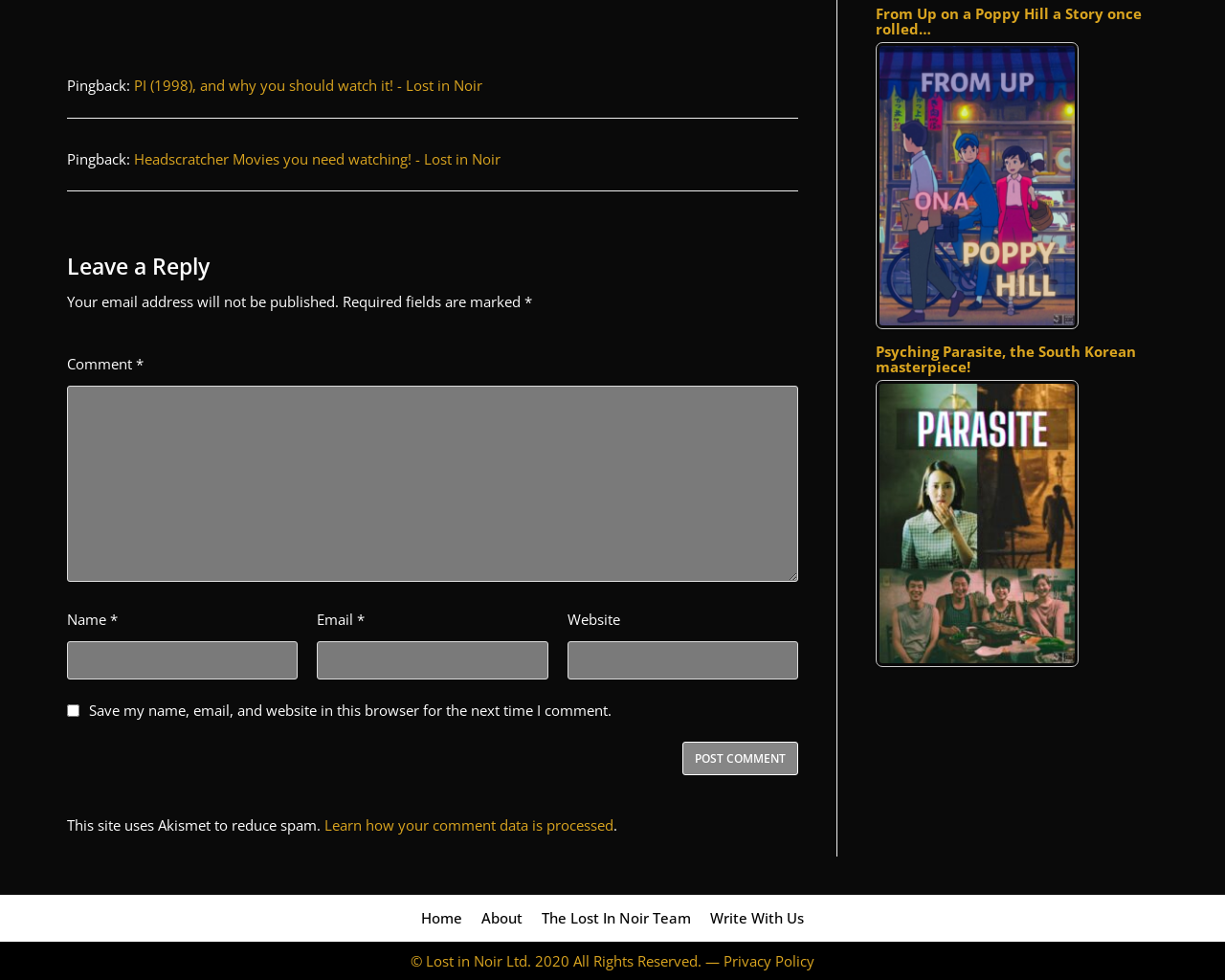Determine the bounding box coordinates of the clickable region to execute the instruction: "Enter your name". The coordinates should be four float numbers between 0 and 1, denoted as [left, top, right, bottom].

[0.055, 0.655, 0.243, 0.693]